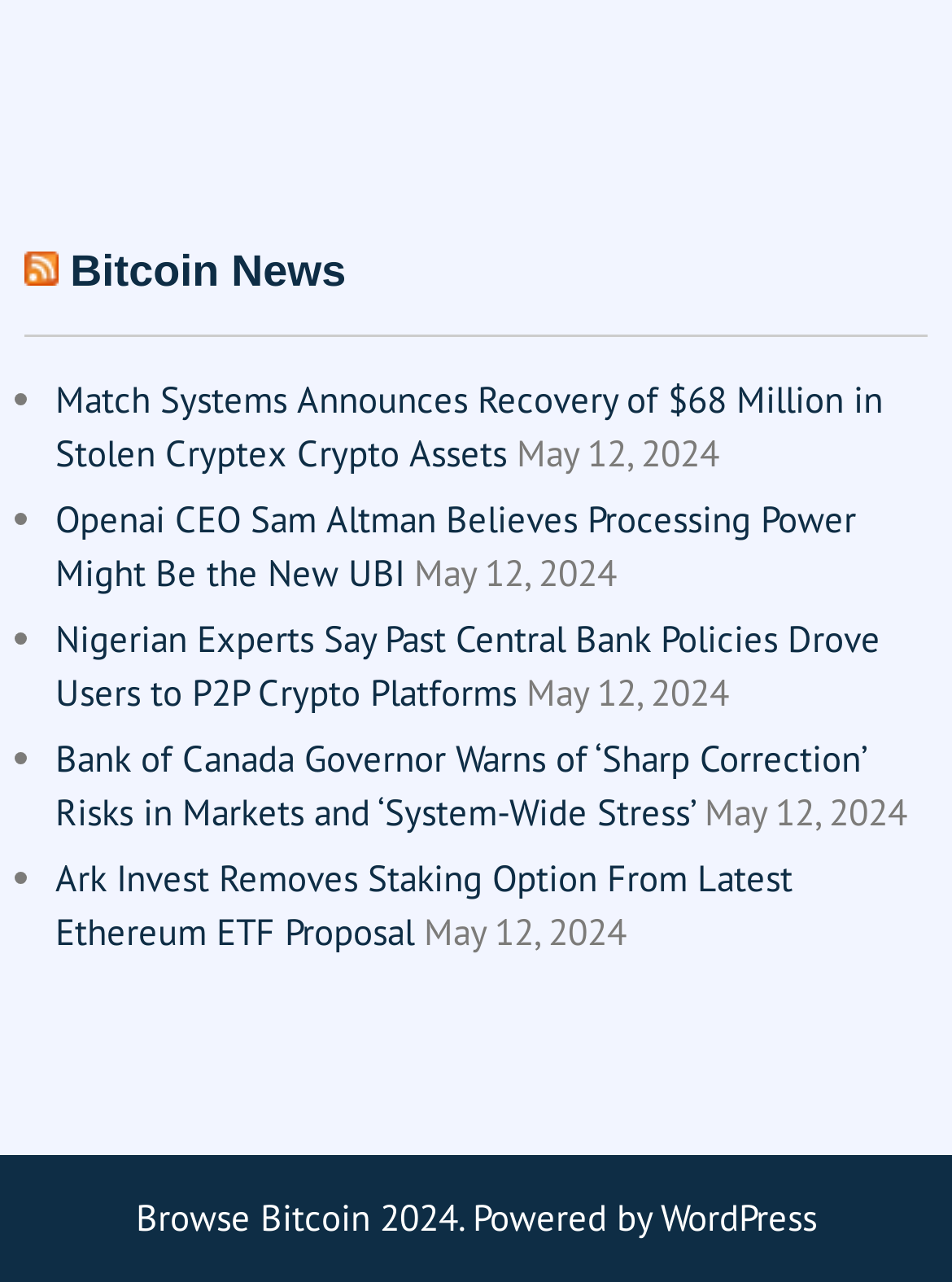Identify the bounding box coordinates of the element that should be clicked to fulfill this task: "View Match Systems Announces Recovery of $68 Million in Stolen Cryptex Crypto Assets article". The coordinates should be provided as four float numbers between 0 and 1, i.e., [left, top, right, bottom].

[0.058, 0.293, 0.928, 0.371]